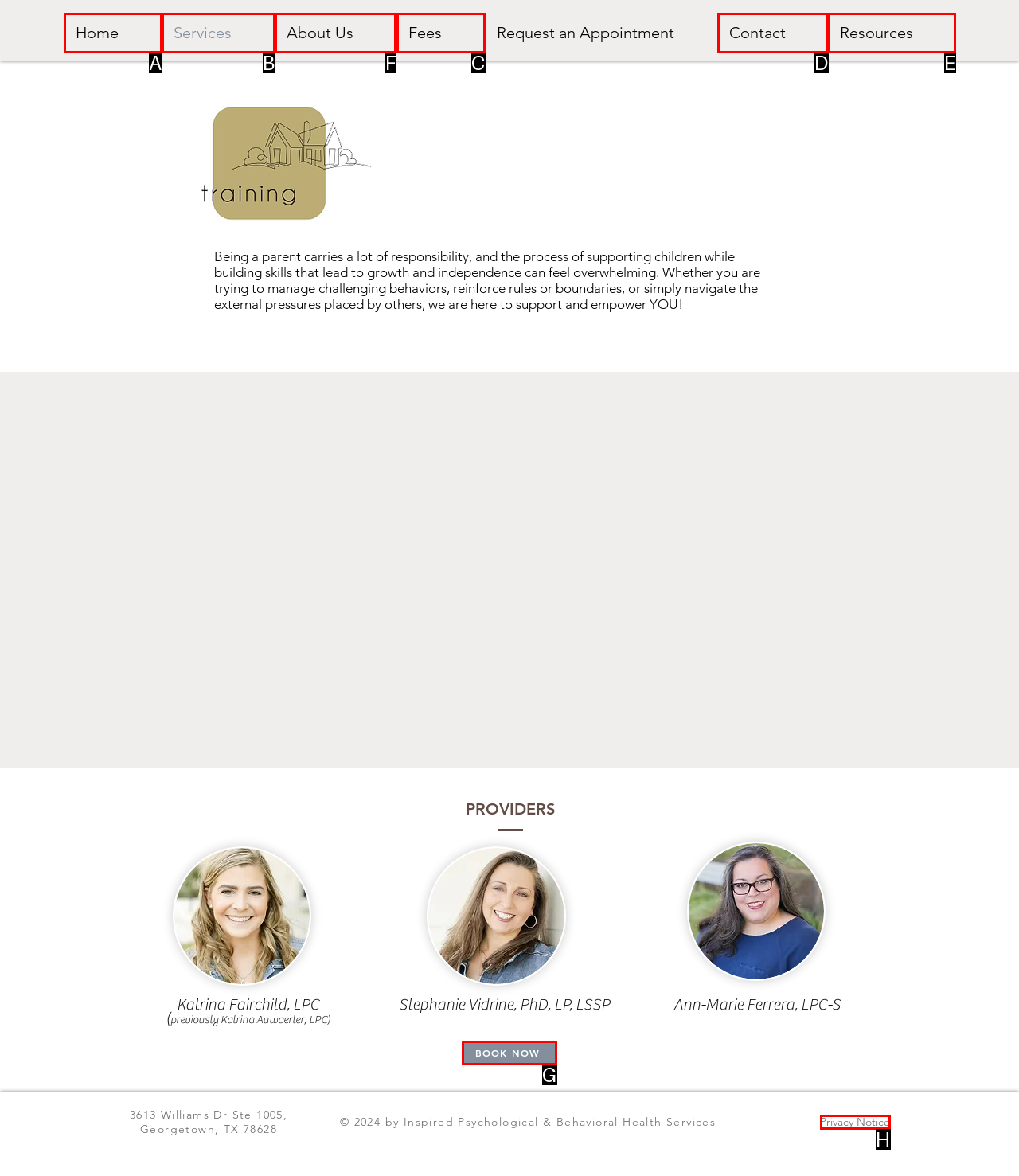Tell me which one HTML element I should click to complete the following task: Click on Non Vegetarian category Answer with the option's letter from the given choices directly.

None